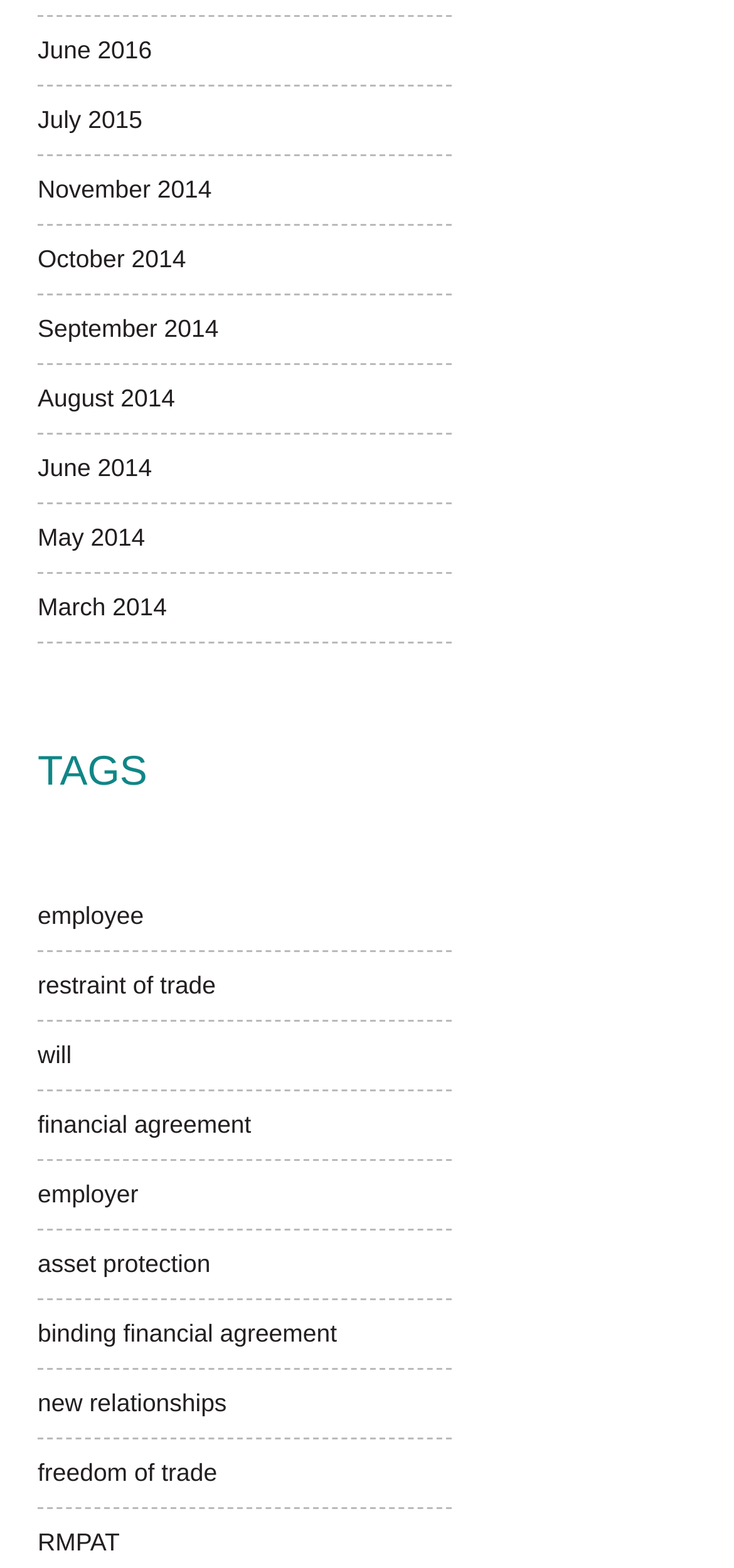Identify the bounding box coordinates of the clickable region required to complete the instruction: "learn about asset protection". The coordinates should be given as four float numbers within the range of 0 and 1, i.e., [left, top, right, bottom].

[0.051, 0.784, 0.615, 0.828]